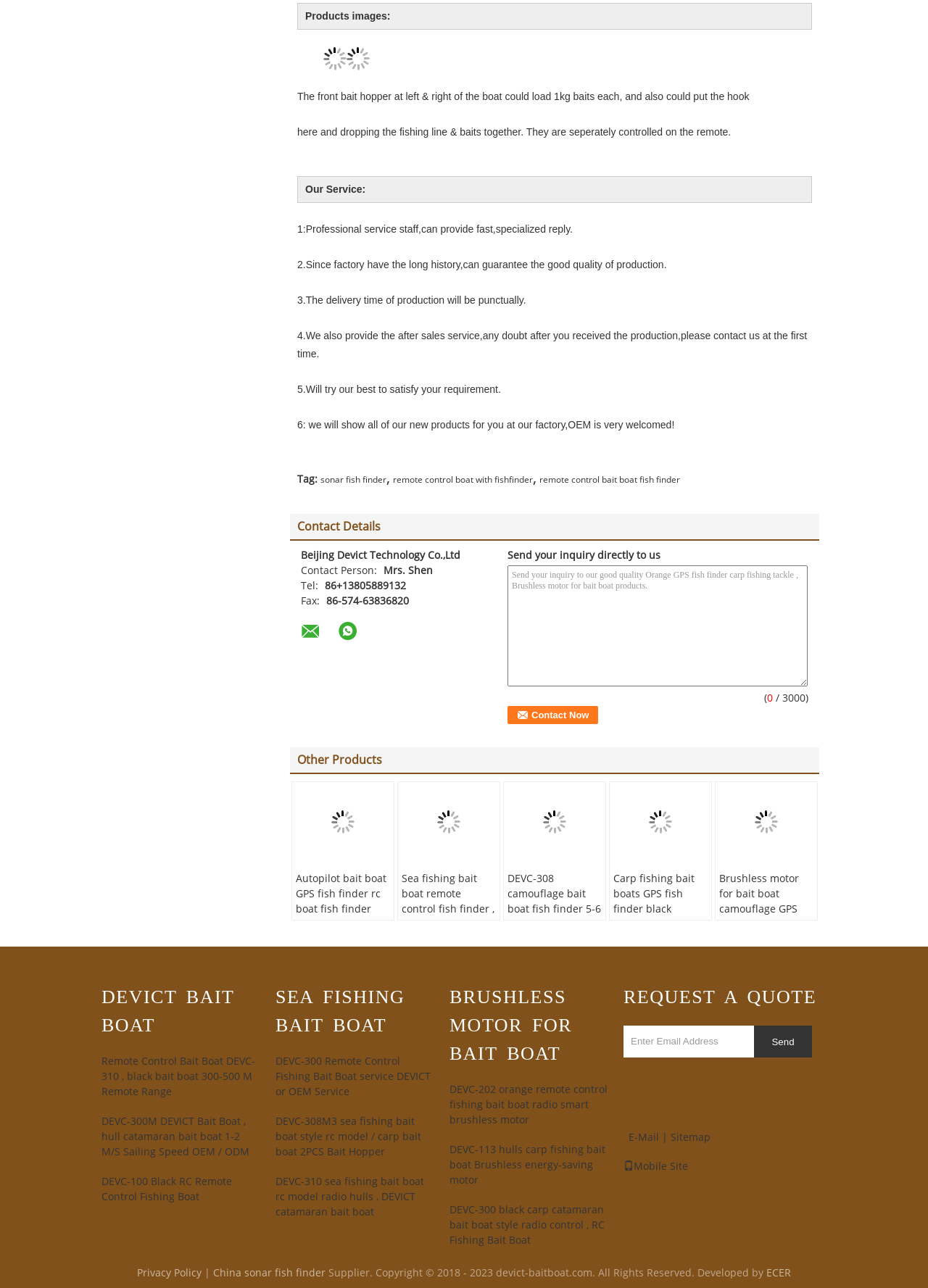Identify the bounding box coordinates of the clickable region necessary to fulfill the following instruction: "Explore the 'Autopilot bait boat GPS fish finder rc boat fish finder DEVC-200 Battery Power' product". The bounding box coordinates should be four float numbers between 0 and 1, i.e., [left, top, right, bottom].

[0.315, 0.61, 0.424, 0.666]